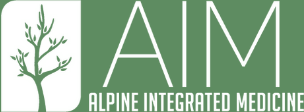What color scheme is used in the logo?
Analyze the screenshot and provide a detailed answer to the question.

The color scheme used in the logo combines green hues, which symbolize growth and wellness, and is used to create a welcoming identity for the clinic.